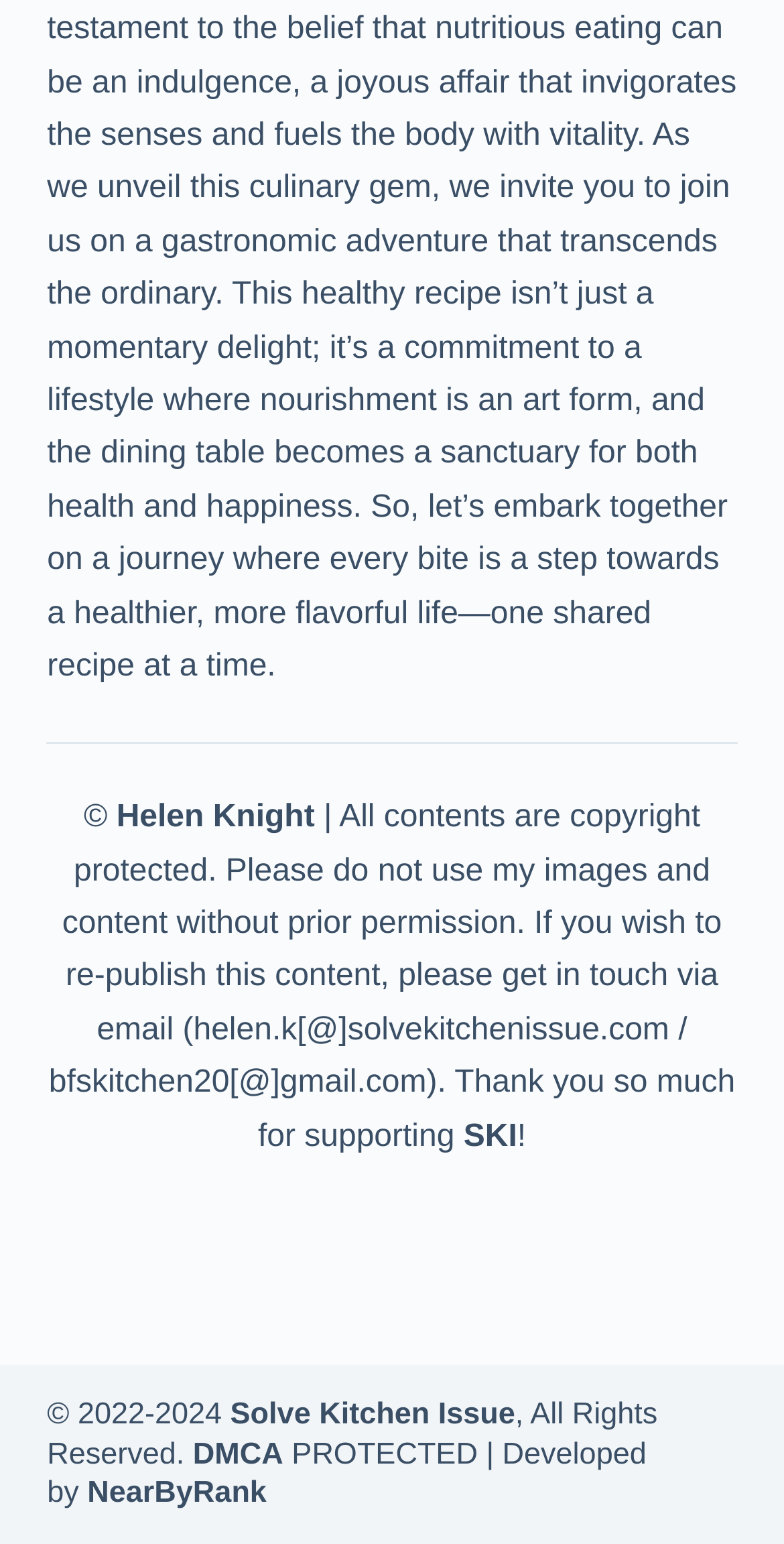Reply to the question with a single word or phrase:
What is the name of the website?

Solve Kitchen Issue